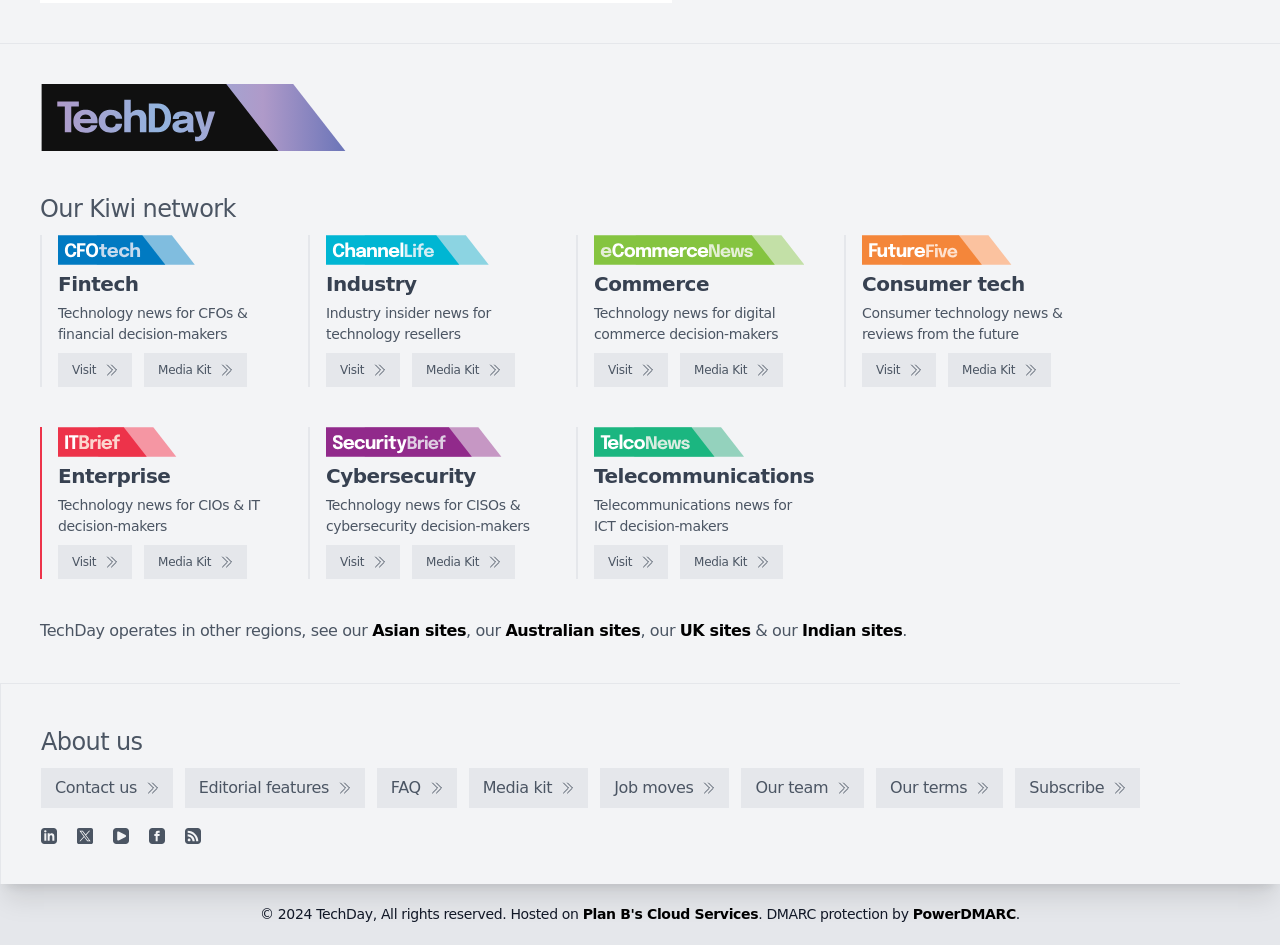Identify the bounding box coordinates of the specific part of the webpage to click to complete this instruction: "Check Media Kit".

[0.113, 0.374, 0.193, 0.41]